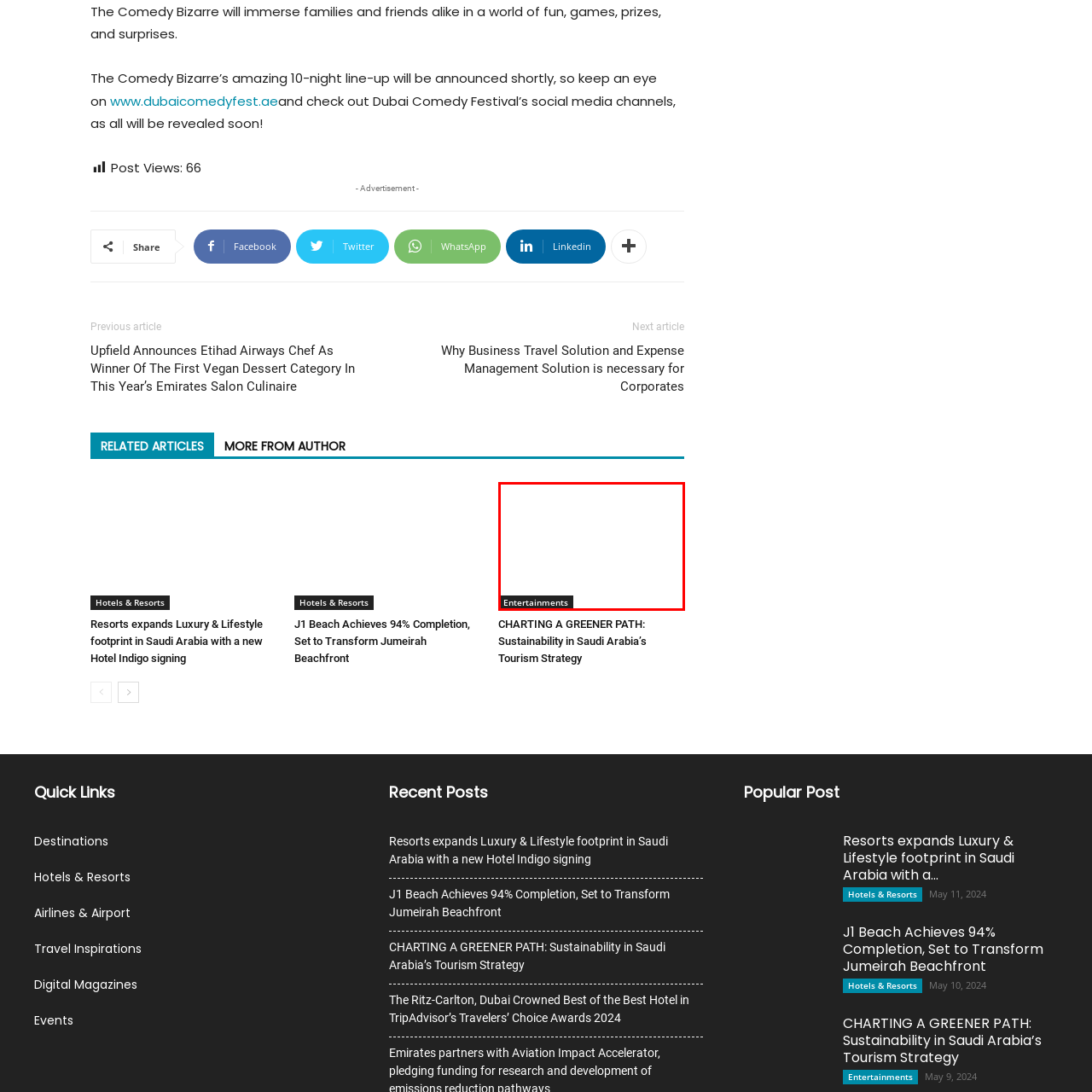Look closely at the section within the red border and give a one-word or brief phrase response to this question: 
What type of content is featured in the 'Entertainments' section?

Leisure activities